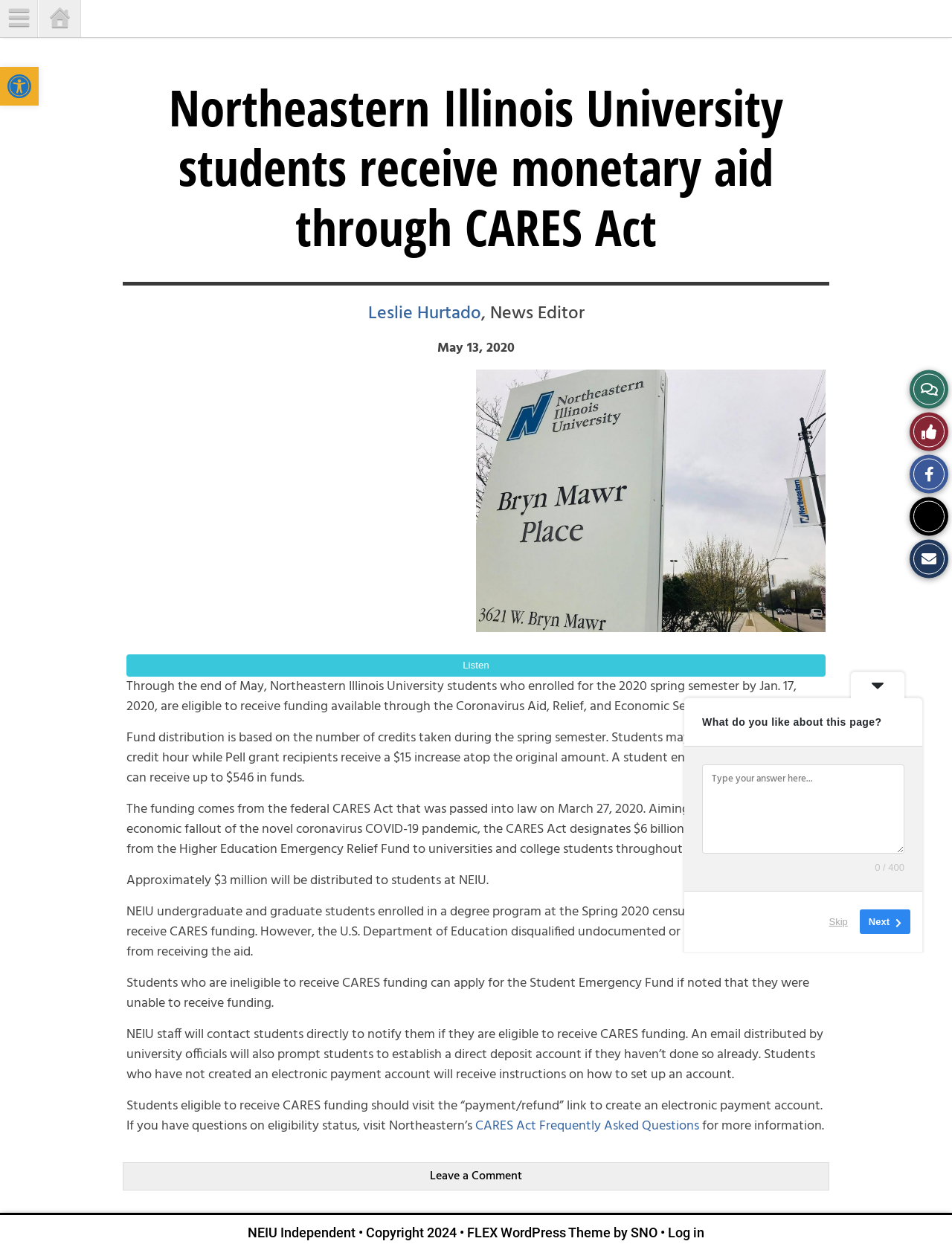Indicate the bounding box coordinates of the element that must be clicked to execute the instruction: "Visit the CARES Act Frequently Asked Questions page". The coordinates should be given as four float numbers between 0 and 1, i.e., [left, top, right, bottom].

[0.499, 0.894, 0.734, 0.911]